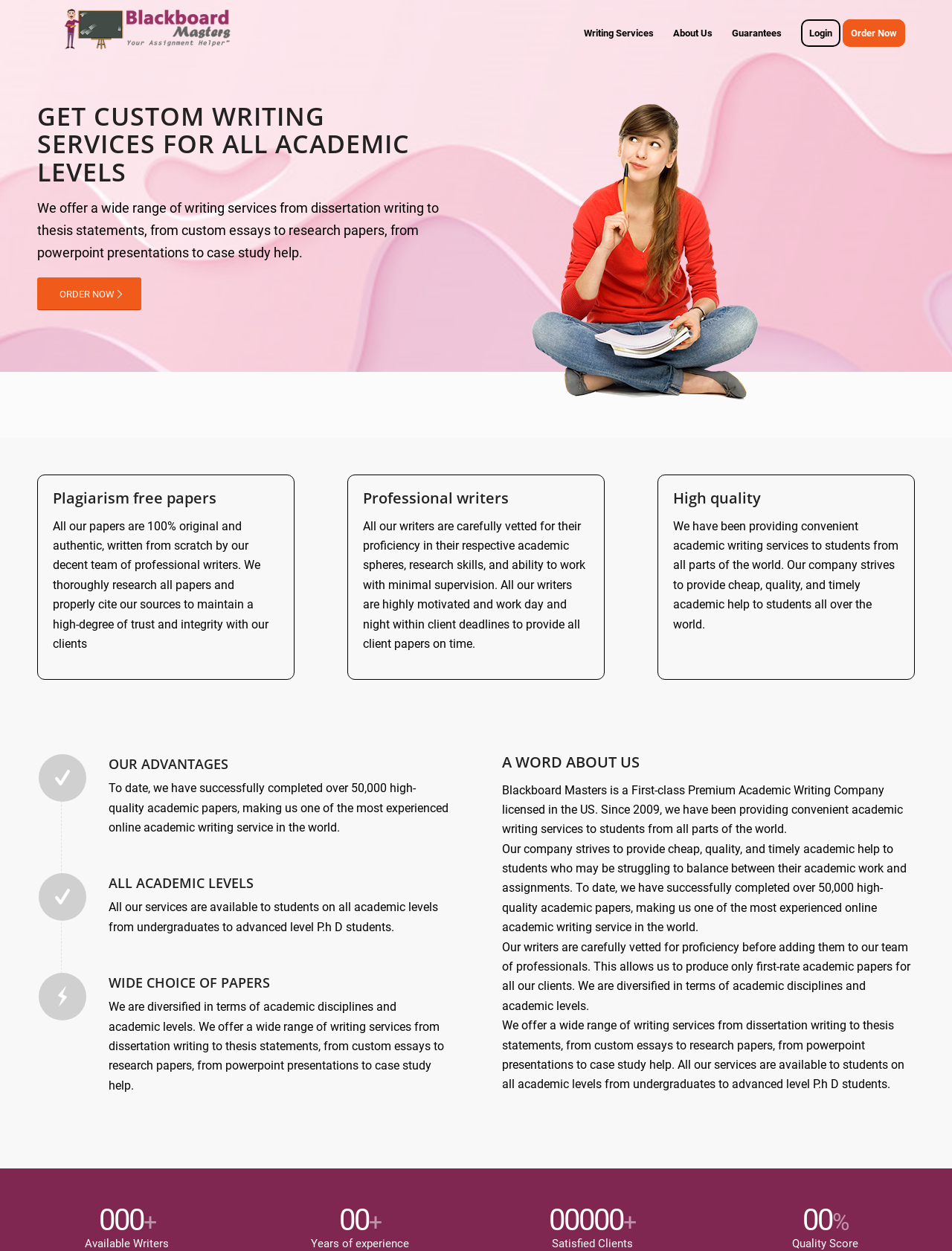What is the experience level of Blackboard Masters' writers?
Respond with a short answer, either a single word or a phrase, based on the image.

Proficient